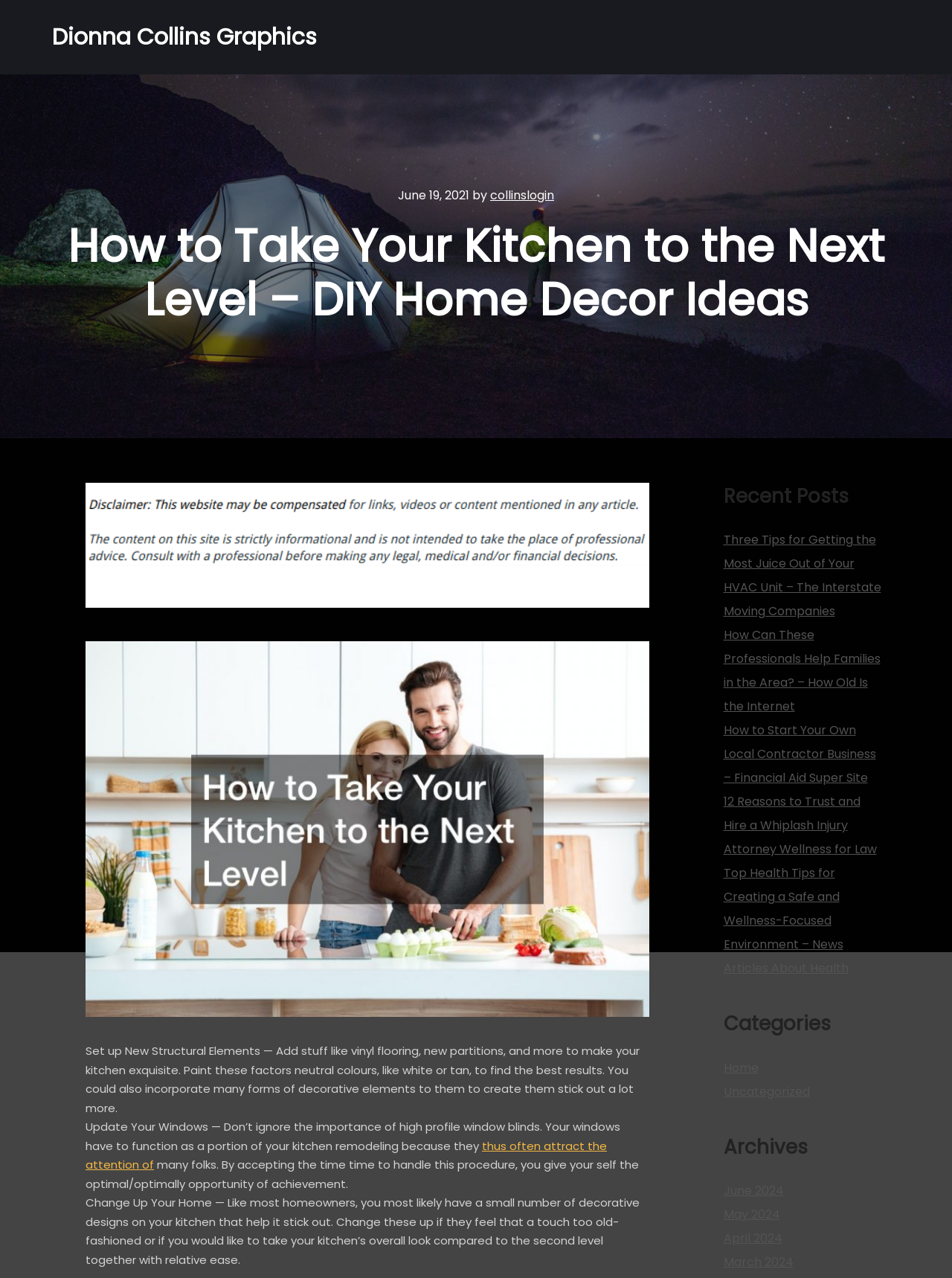Extract the text of the main heading from the webpage.

How to Take Your Kitchen to the Next Level – DIY Home Decor Ideas